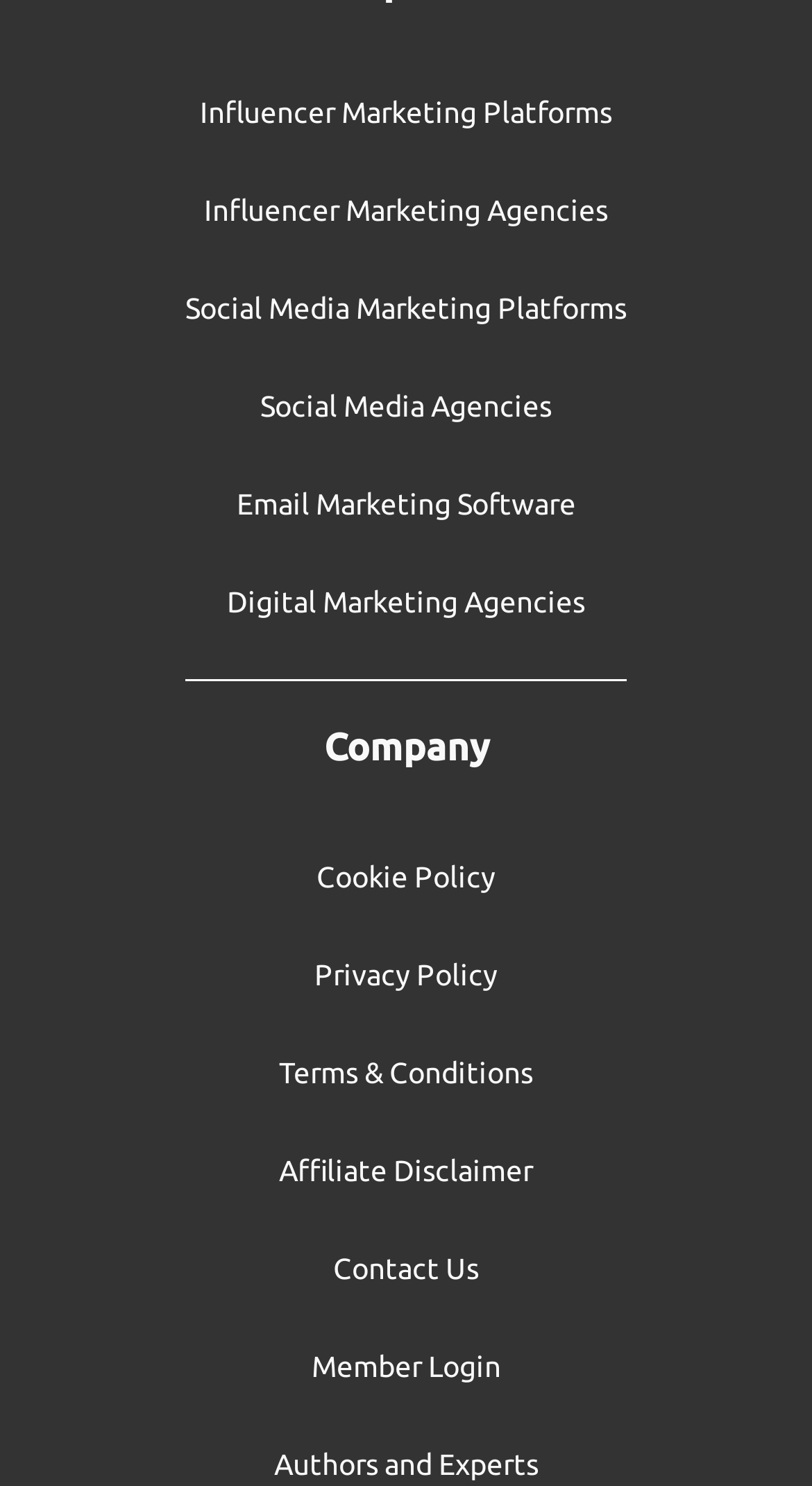Please locate the bounding box coordinates for the element that should be clicked to achieve the following instruction: "Contact the company". Ensure the coordinates are given as four float numbers between 0 and 1, i.e., [left, top, right, bottom].

[0.41, 0.844, 0.59, 0.864]